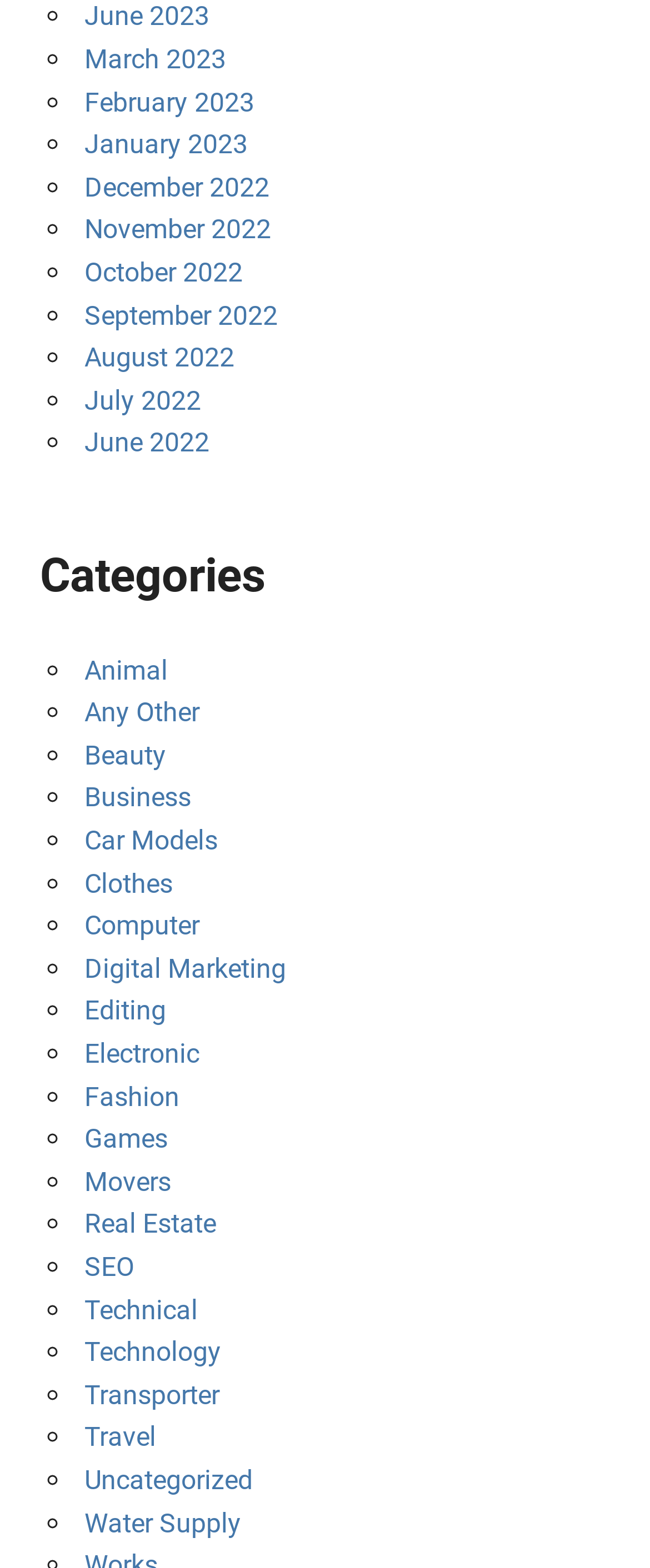Determine the bounding box coordinates for the clickable element required to fulfill the instruction: "View Categories". Provide the coordinates as four float numbers between 0 and 1, i.e., [left, top, right, bottom].

[0.062, 0.344, 0.938, 0.392]